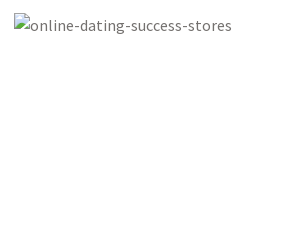What role does technology play in the image?
Answer the question with a detailed and thorough explanation.

The image captures the essence of how technology can facilitate romantic relationships, which suggests that technology plays a role in enabling people to find love and form meaningful connections in the modern age of internet dating.